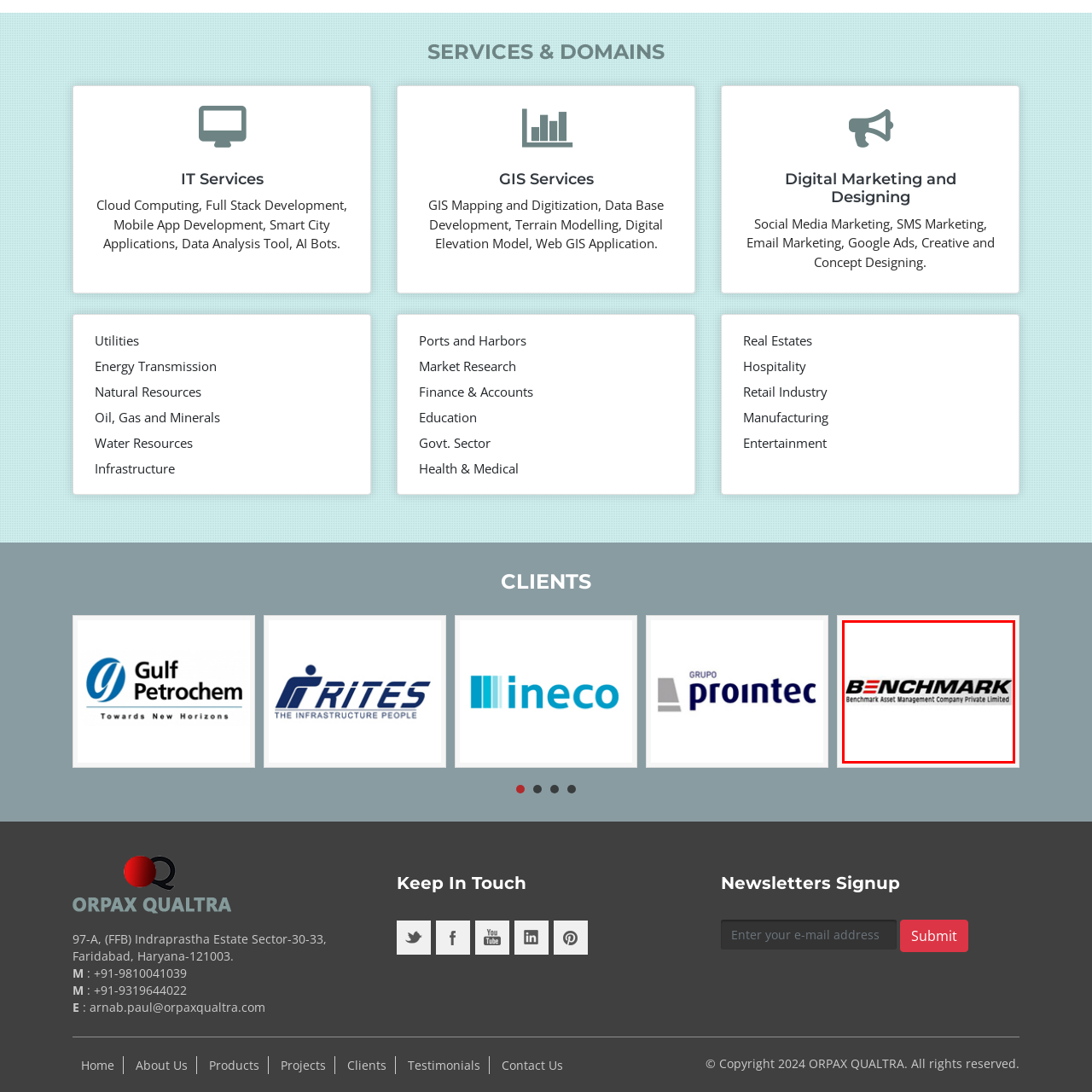Inspect the picture enclosed by the red border, What colors are used in the logo design? Provide your answer as a single word or phrase.

Red and black